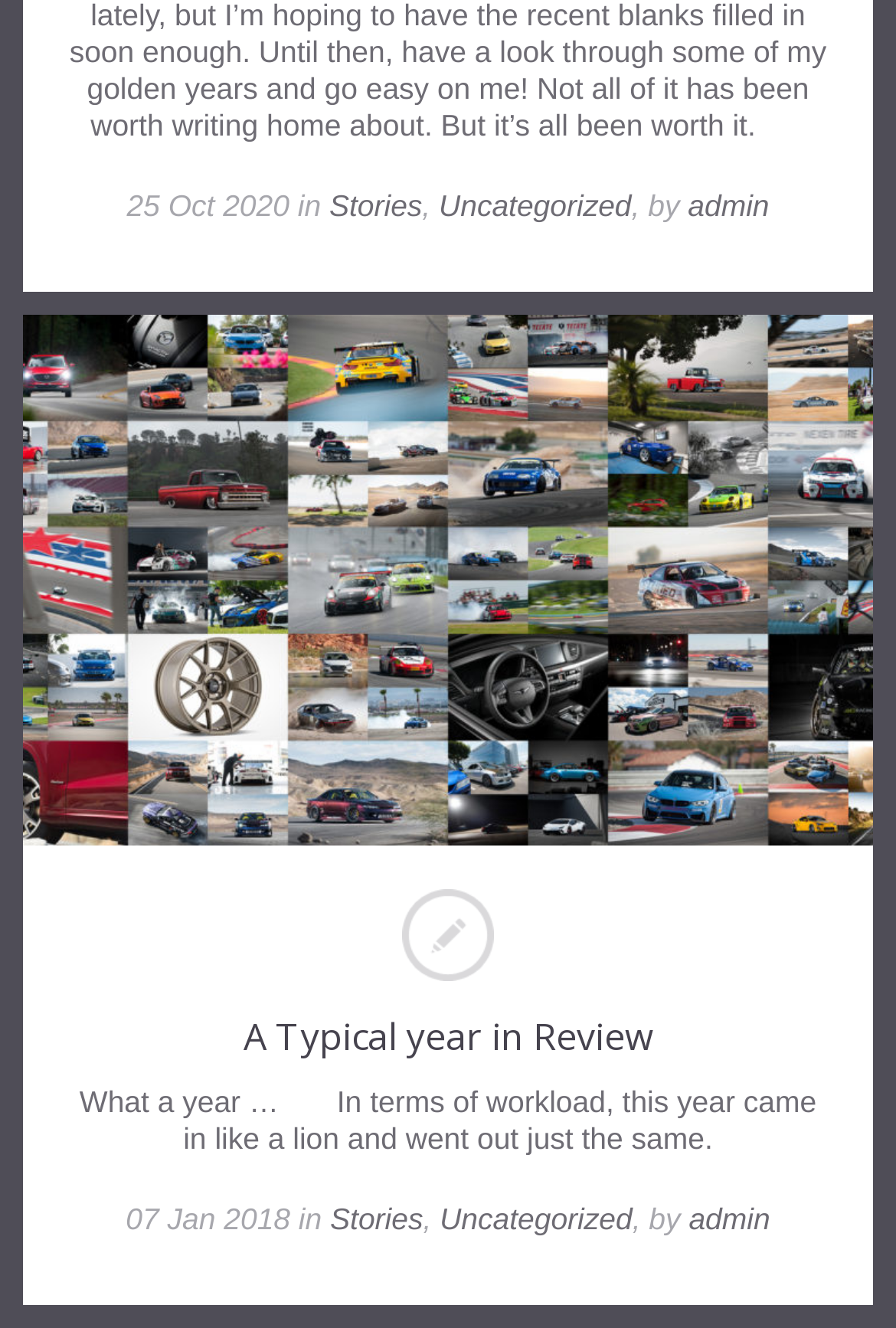Use a single word or phrase to answer this question: 
Who is the author of the second article?

admin